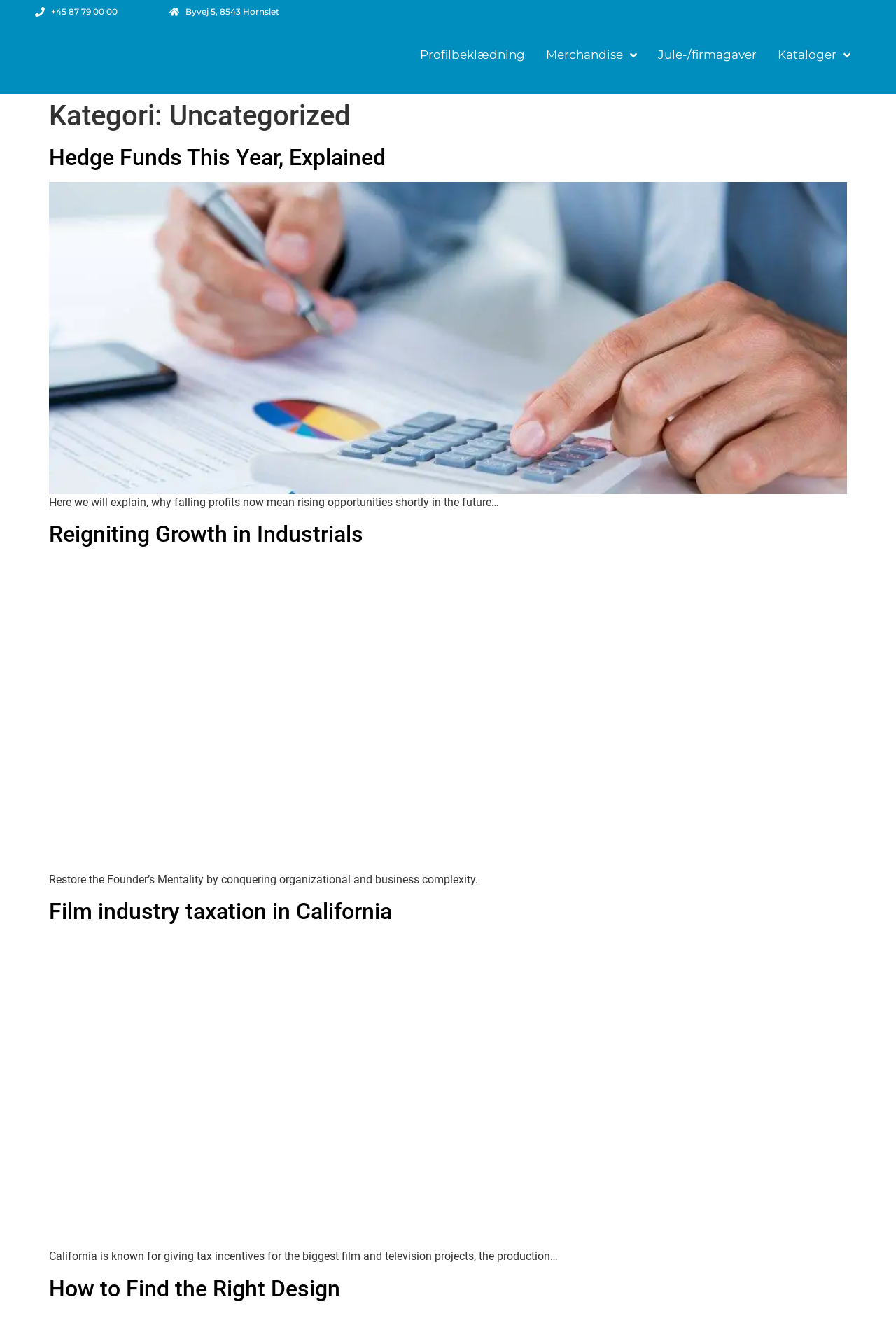Locate the bounding box of the UI element based on this description: "Profilbeklædning". Provide four float numbers between 0 and 1 as [left, top, right, bottom].

[0.457, 0.031, 0.598, 0.052]